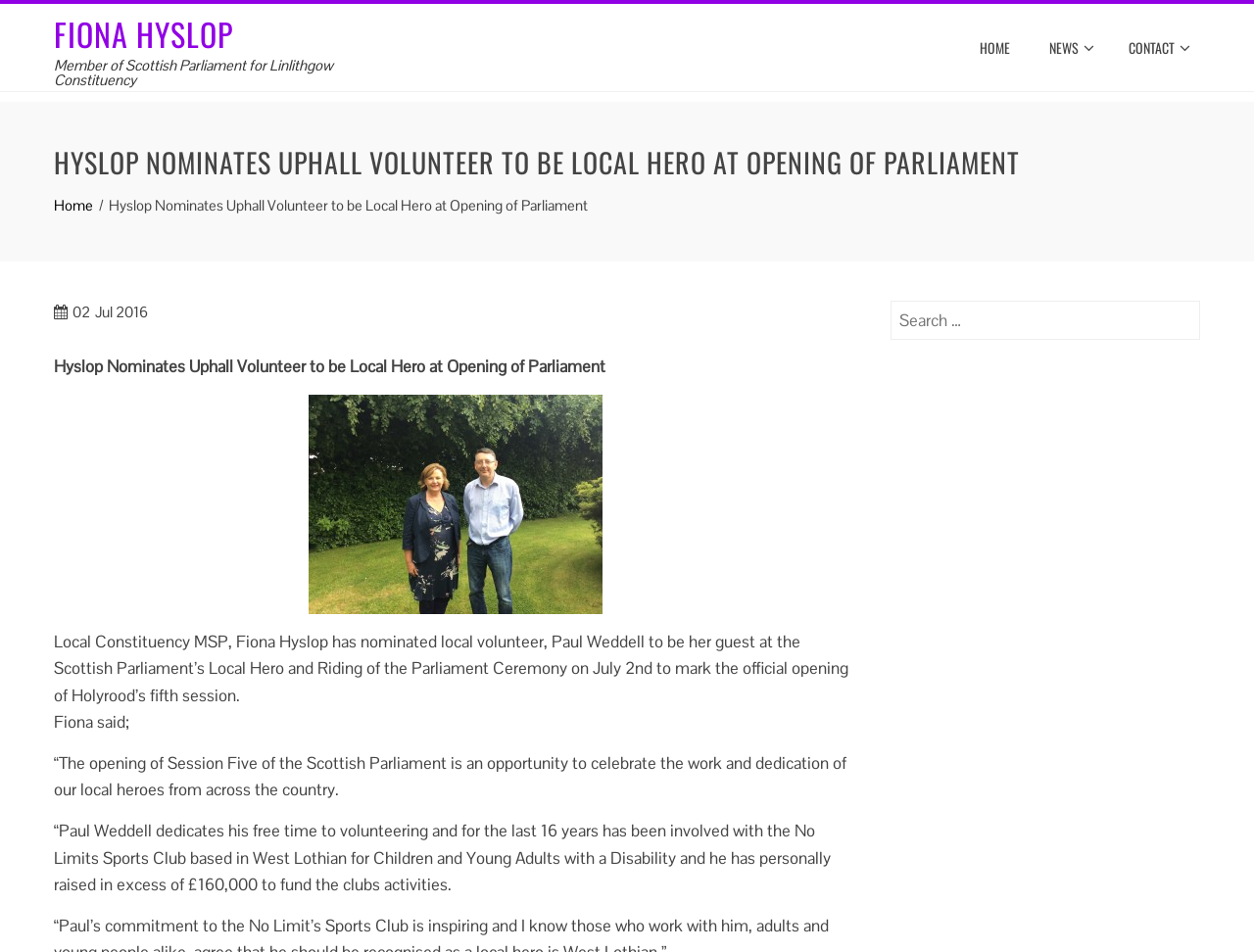Please identify the bounding box coordinates of the clickable area that will allow you to execute the instruction: "Contact Fiona Hyslop".

[0.888, 0.032, 0.957, 0.069]